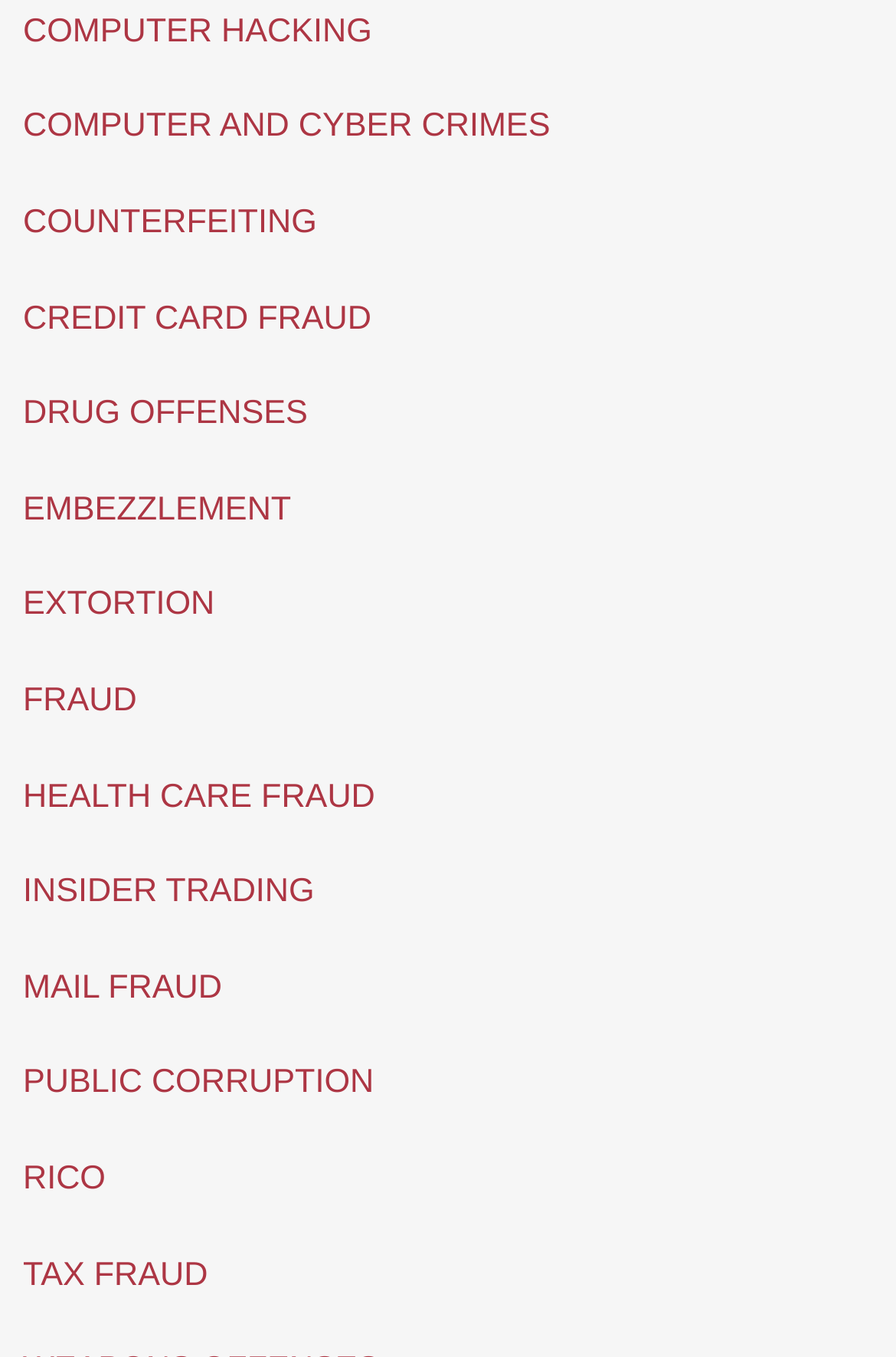What is the first crime listed on the webpage?
Look at the image and respond with a one-word or short phrase answer.

COMPUTER HACKING